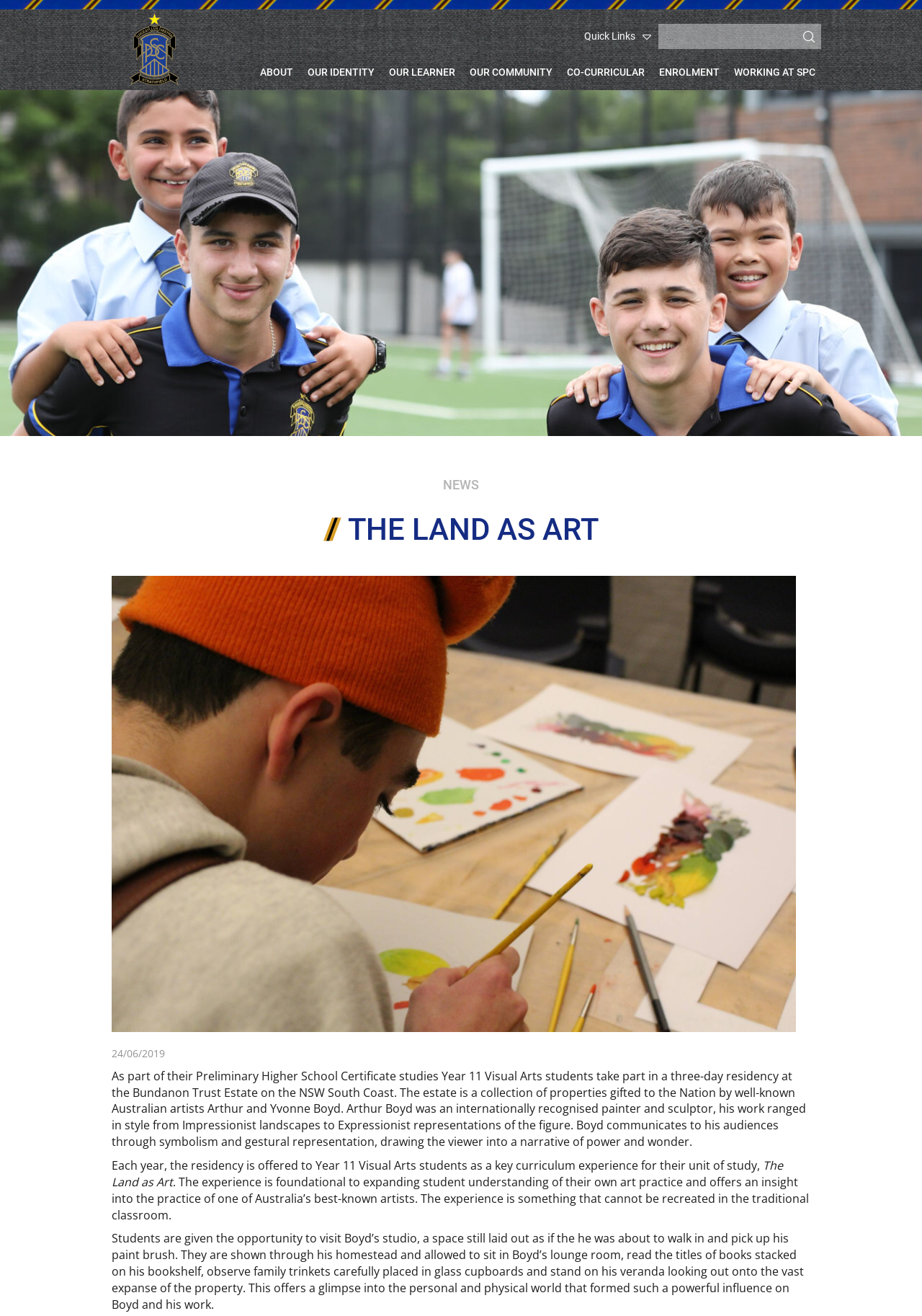Please respond to the question using a single word or phrase:
Who is the artist mentioned in the article?

Arthur Boyd